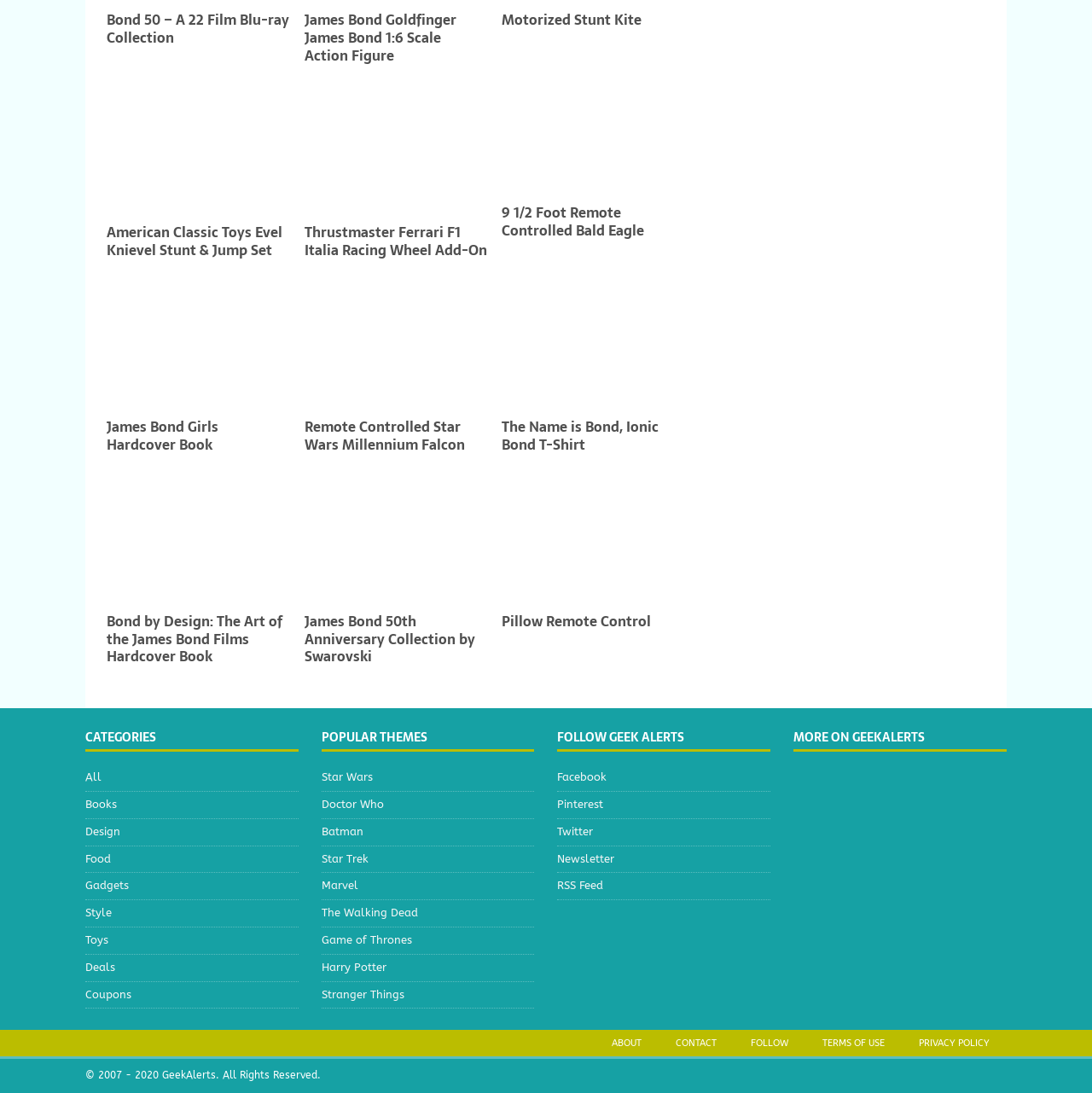Based on the element description Terms of Use, identify the bounding box coordinates for the UI element. The coordinates should be in the format (top-left x, top-left y, bottom-right x, bottom-right y) and within the 0 to 1 range.

[0.738, 0.943, 0.826, 0.967]